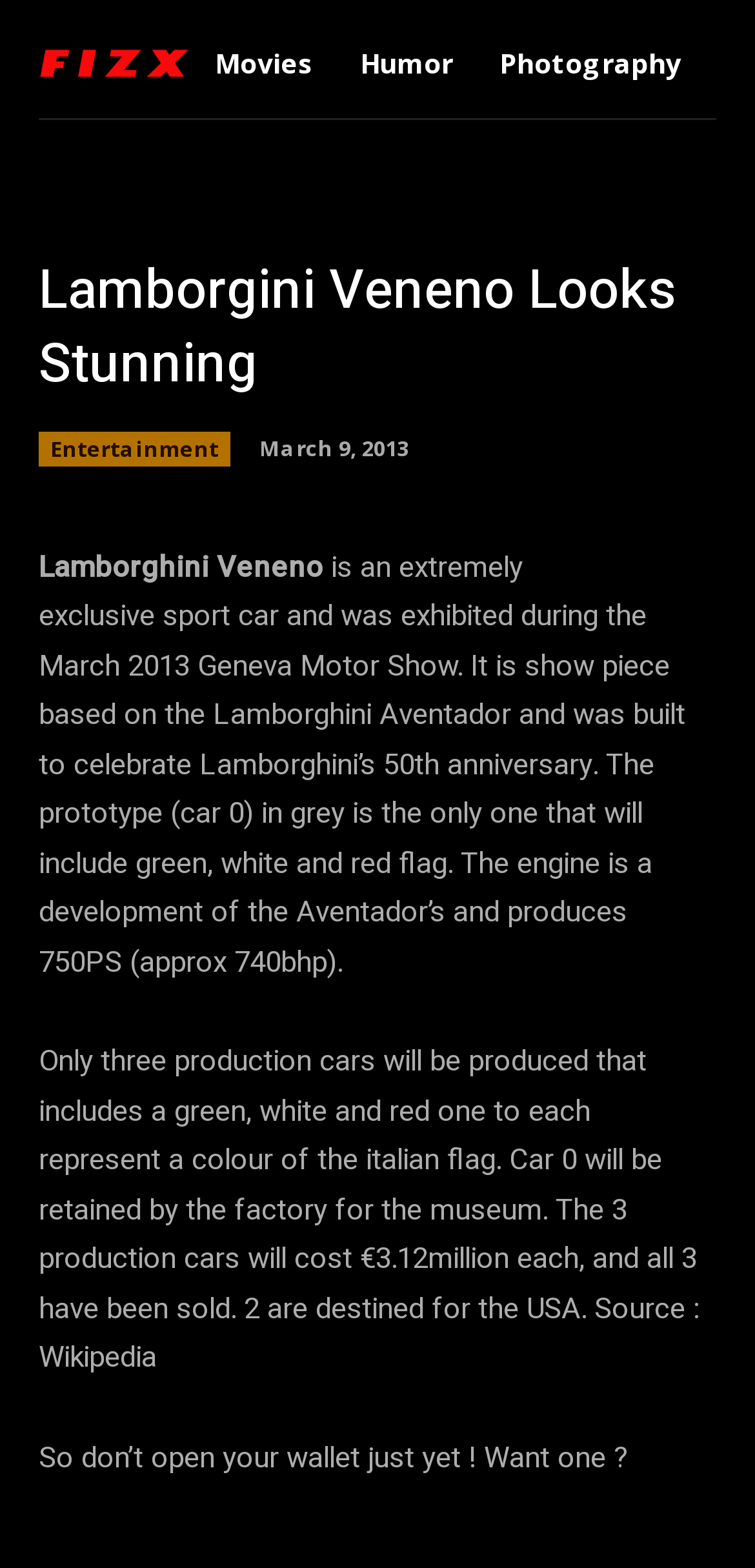Create a full and detailed caption for the entire webpage.

The webpage is about the Lamborghini Veneno, an extremely exclusive sports car. At the top left corner, there is a logo of Lamborghini, which is an image linked to the website's homepage. Below the logo, there are three links to different categories: Movies, Humor, and Photography, aligned horizontally across the top of the page.

The main content of the page starts with a heading that reads "Lamborgini Veneno Looks Stunning". Below the heading, there is a link to the Entertainment section, followed by a timestamp indicating the date "March 9, 2013".

The main text of the page is divided into three paragraphs. The first paragraph describes the Lamborghini Veneno, stating that it is an extremely exclusive sports car that was exhibited during the 2013 Geneva Motor Show. The second paragraph explains that only three production cars will be produced, each representing a color of the Italian flag, and that all three have been sold. The third paragraph is a humorous remark, saying "So don’t open your wallet just yet! Want one?"

Throughout the page, the text is arranged in a clear and organized manner, with headings and paragraphs separated by sufficient whitespace. The overall layout is easy to follow, making it simple for readers to navigate and understand the content.